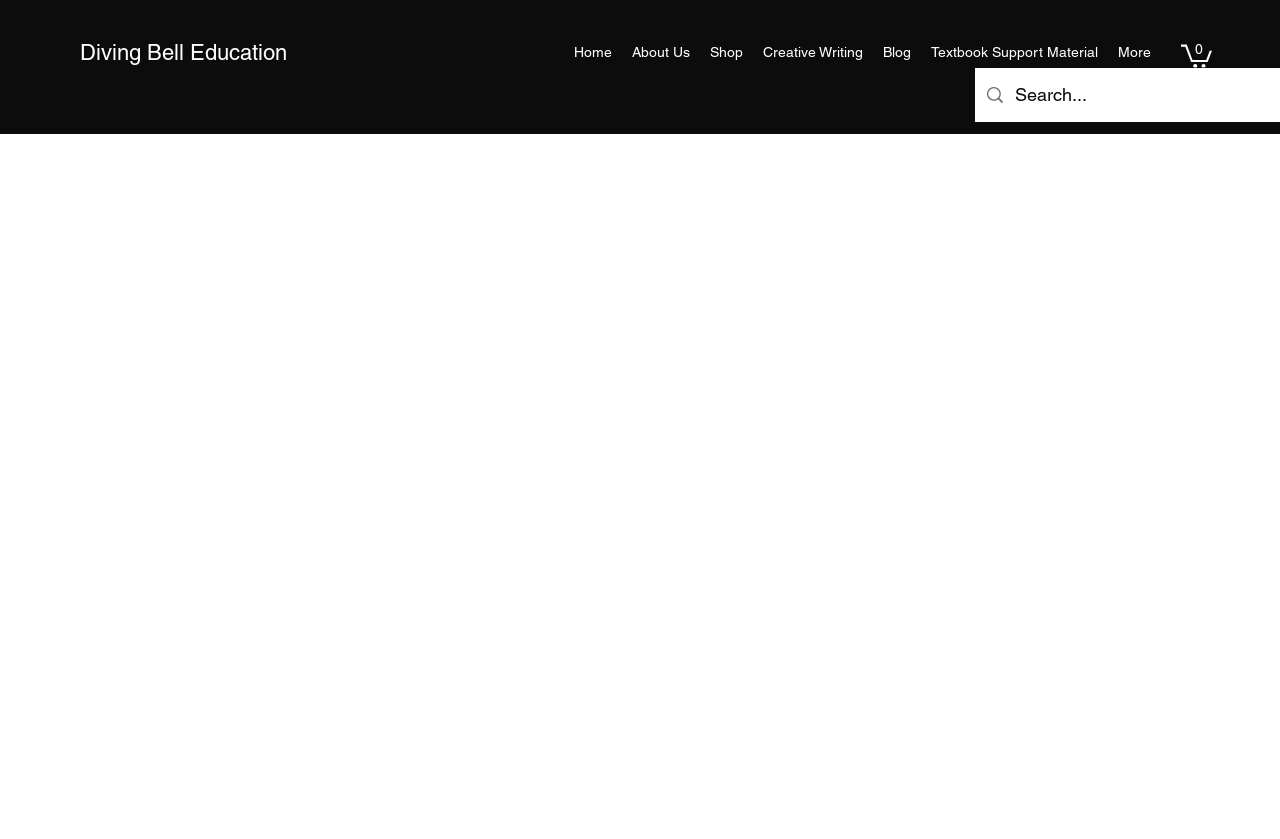Give a detailed account of the webpage's layout and content.

The webpage is about a product called "Creative Writing Prompt Card - Letter to a Rocket Scientist" from Diving Bell Education. At the top left, there is a link to the website's homepage, "Diving Bell Education". 

To the right of the website's name, there is a navigation menu with several links, including "Home", "About Us", "Shop", "Creative Writing", "Blog", and "Textbook Support Material". The navigation menu is followed by a "More" option. 

On the top right, there is a cart button with a zero item count, accompanied by a search box where users can type in keywords. Above the search box, there is a small image, likely a logo or icon.

The main content of the webpage is a product page, which takes up most of the screen. The product is described as a printable resource for creative writing, specifically designed for older students, with the goal of helping teachers who struggle with kick-off activities.